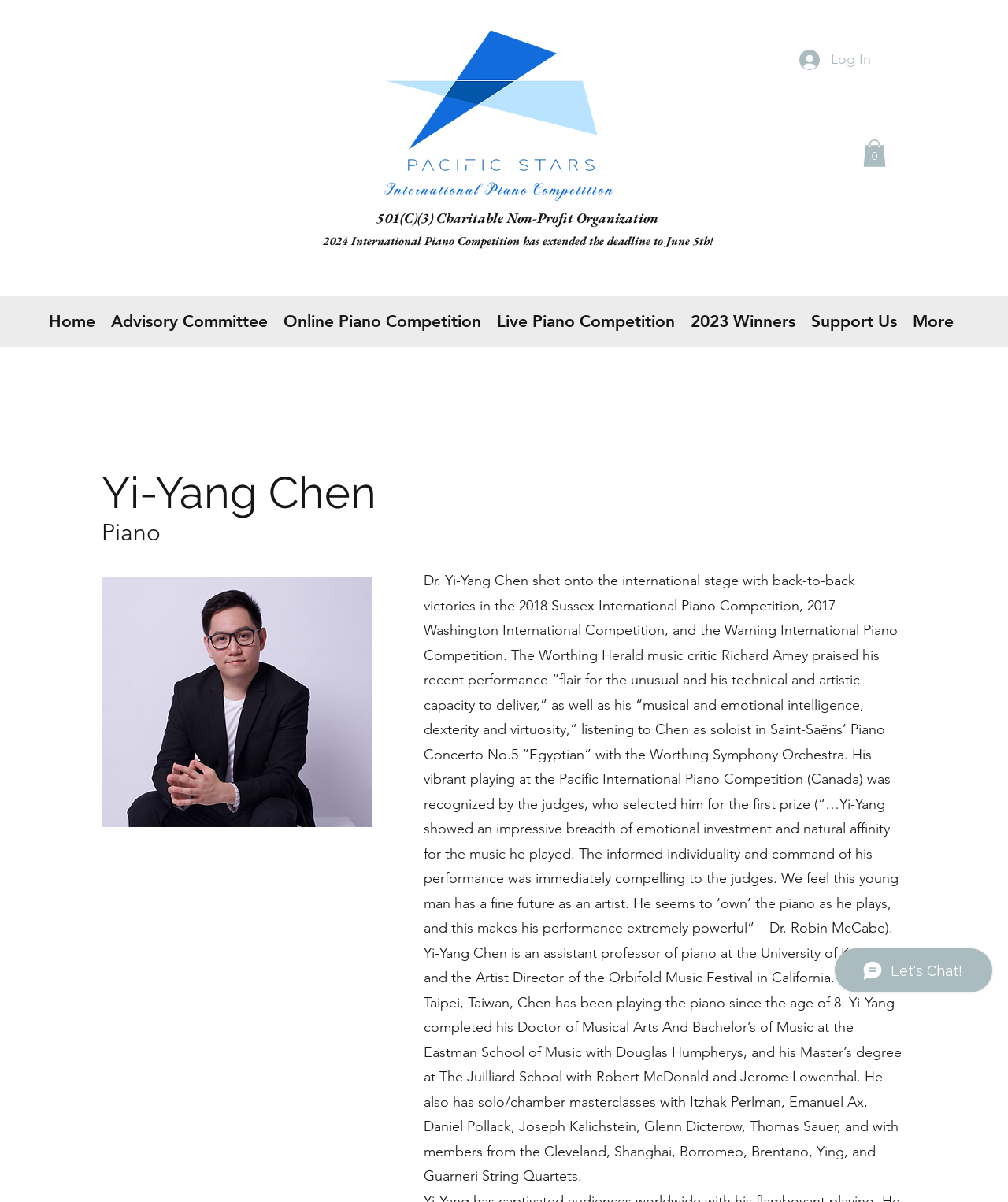Indicate the bounding box coordinates of the clickable region to achieve the following instruction: "Click the Log In button."

[0.782, 0.036, 0.875, 0.064]